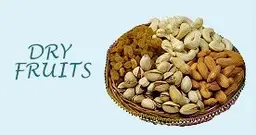Elaborate on the various elements present in the image.

The image showcases a beautifully arranged platter filled with a variety of dry fruits, including almonds, cashews, pistachios, and raisins. This enticing display emphasizes the rich textures and natural colors of the nuts and dried fruits, making it an appealing gift option. The words "DRY FRUITS" are artistically rendered alongside the platter, highlighting these nutritious treats as perfect for special occasions, such as Mother's Day, when thoughtful gifting is celebrated. This selection of dry fruits not only makes for a healthy snack but also serves as a symbol of love and care, making it an ideal choice for sending to loved ones, particularly mothers, in Indore or other parts of India.